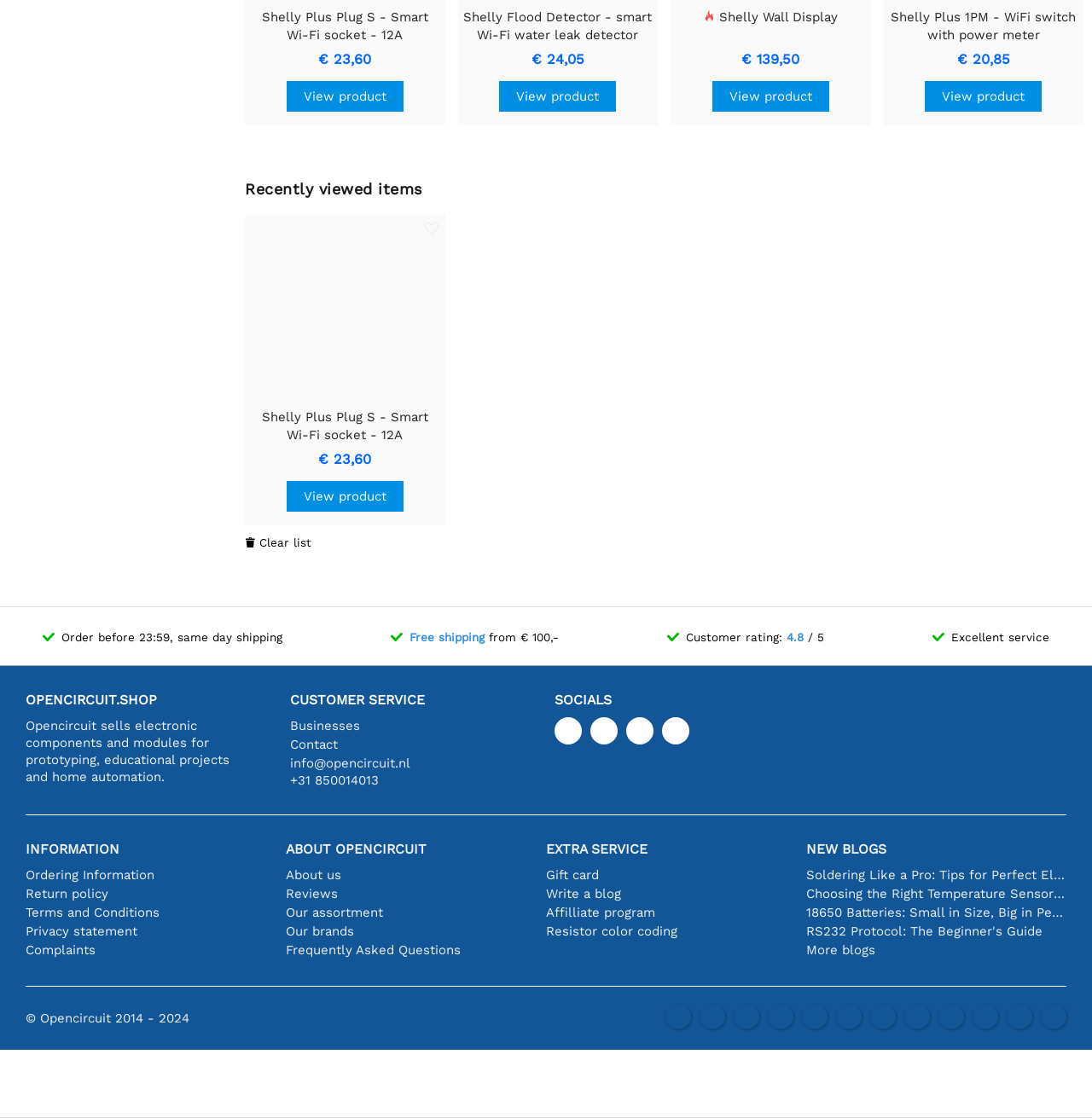Find the bounding box coordinates for the area you need to click to carry out the instruction: "View product". The coordinates should be four float numbers between 0 and 1, indicated as [left, top, right, bottom].

[0.668, 0.079, 0.744, 0.093]